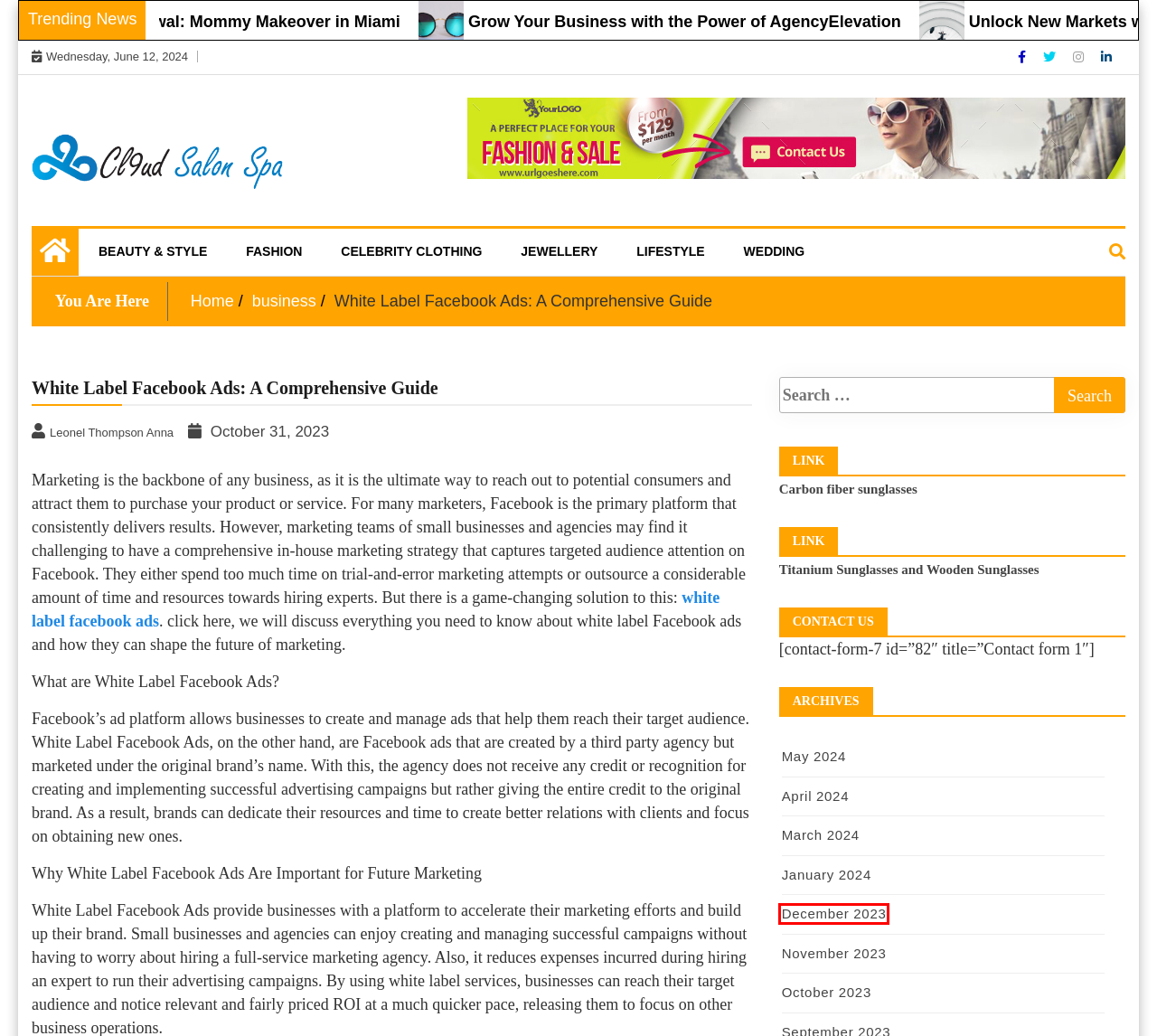Take a look at the provided webpage screenshot featuring a red bounding box around an element. Select the most appropriate webpage description for the page that loads after clicking on the element inside the red bounding box. Here are the candidates:
A. 12 - 2023 - Cl9ud Salon Spa
B. Jewellery – Cl9ud Salon Spa
C. 3 - 2024 - Cl9ud Salon Spa
D. business – Cl9ud Salon Spa
E. Leonel Thompson Anna - Cl9ud Salon Spa
F. Wedding – Cl9ud Salon Spa
G. Beauty & Style – Cl9ud Salon Spa
H. 5 - 2024 - Cl9ud Salon Spa

A